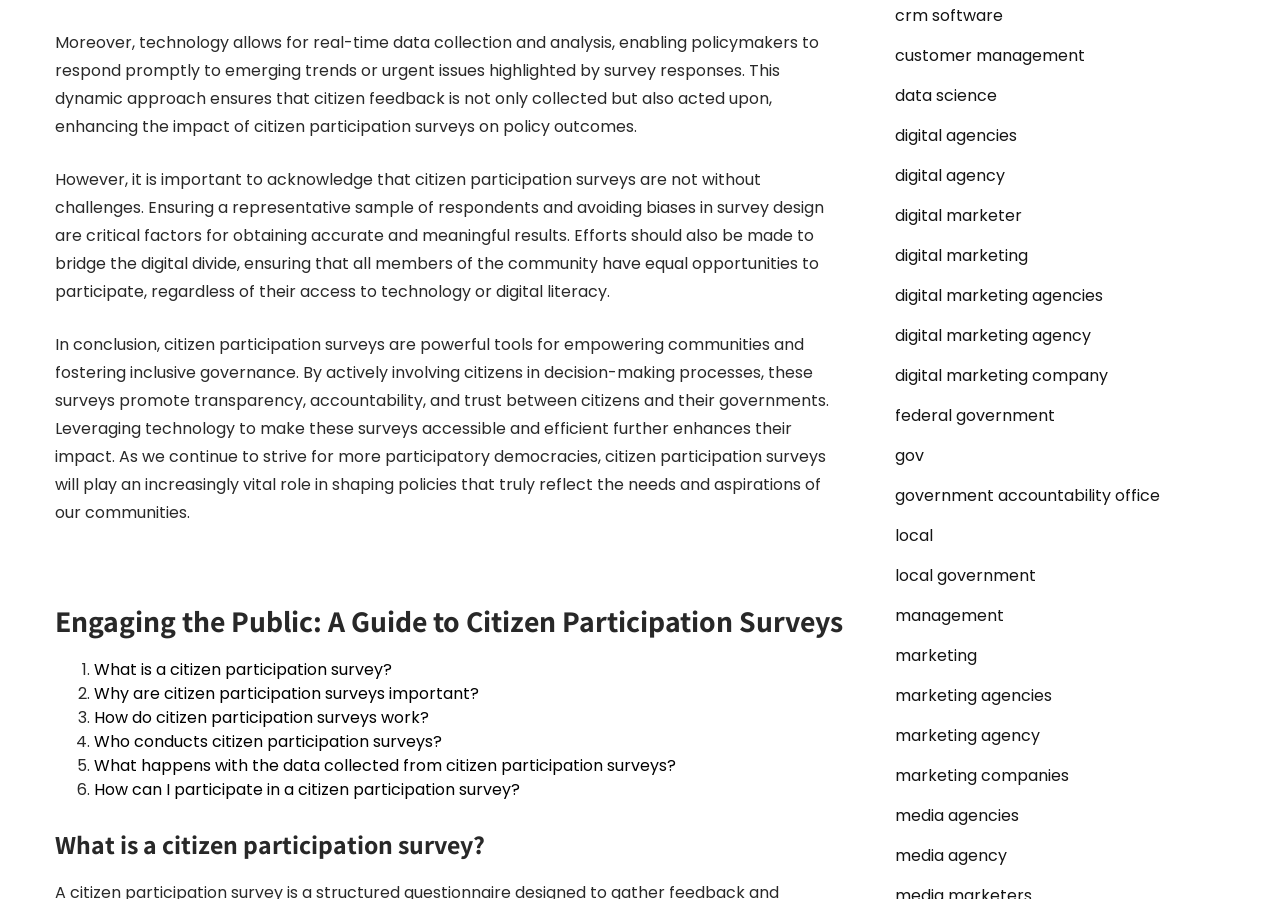Indicate the bounding box coordinates of the clickable region to achieve the following instruction: "Click on 'government accountability office'."

[0.699, 0.538, 0.906, 0.565]